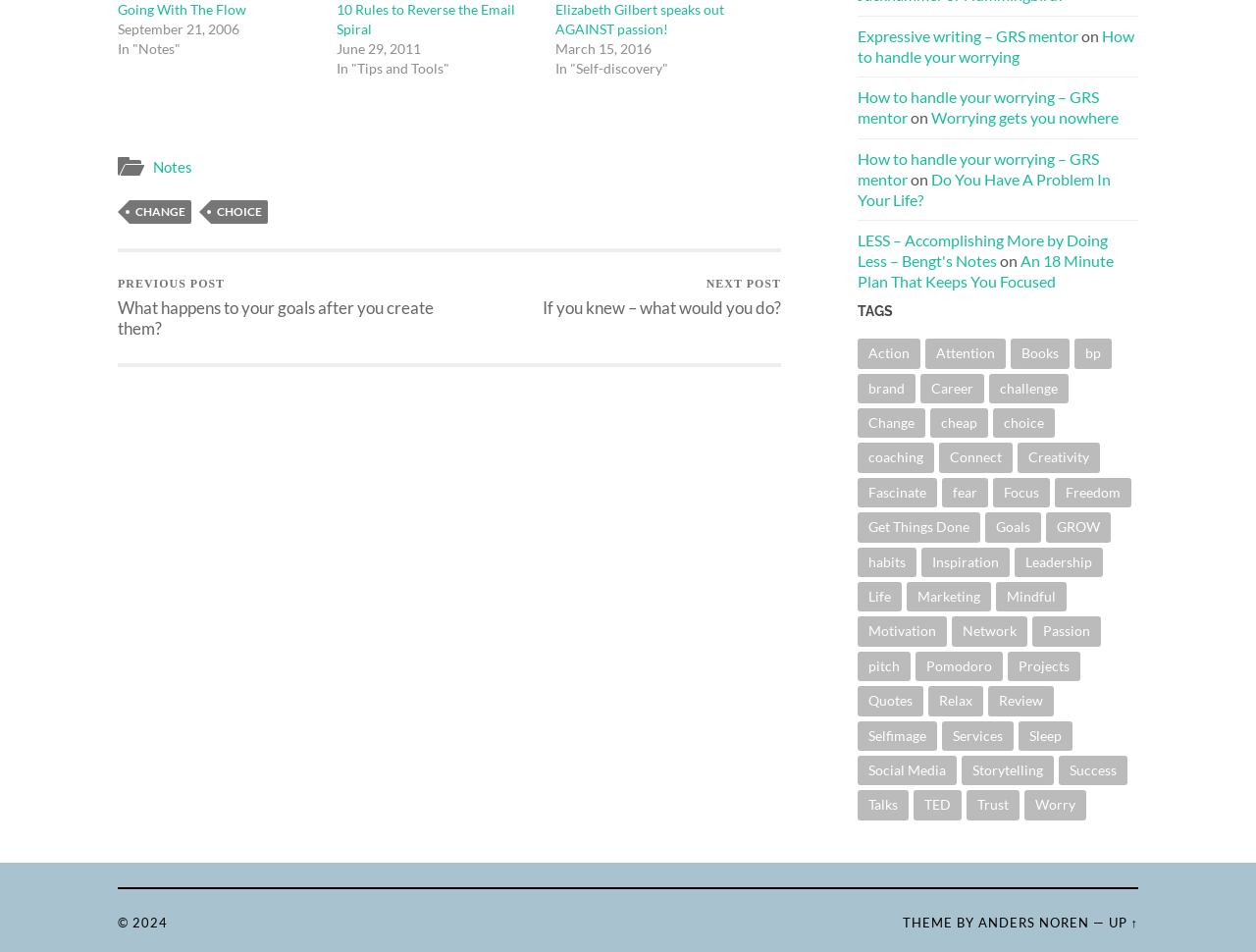Find and provide the bounding box coordinates for the UI element described here: "Goals". The coordinates should be given as four float numbers between 0 and 1: [left, top, right, bottom].

[0.784, 0.538, 0.829, 0.57]